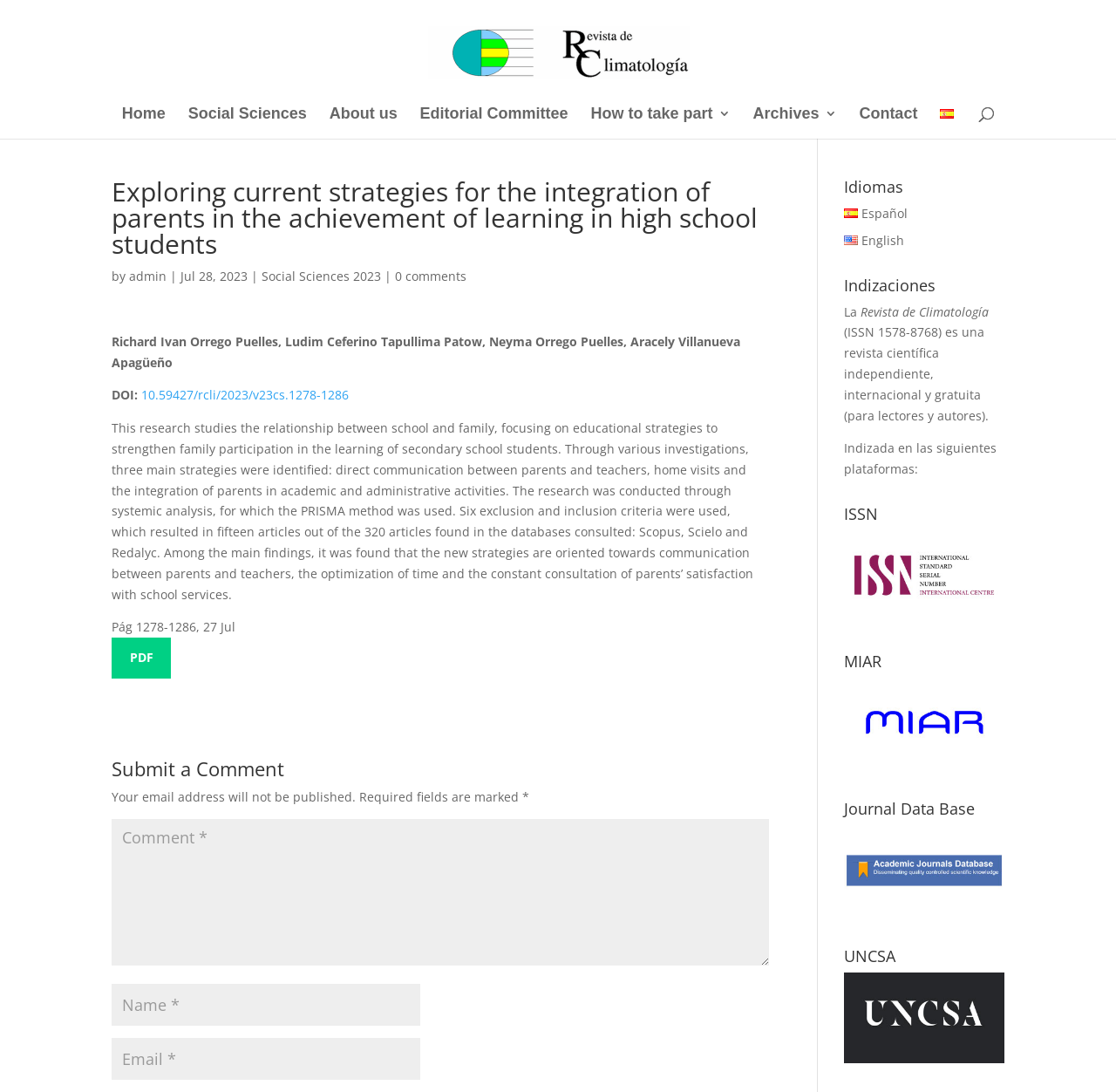Find the bounding box coordinates of the clickable area required to complete the following action: "Click on the Home link".

[0.109, 0.098, 0.148, 0.127]